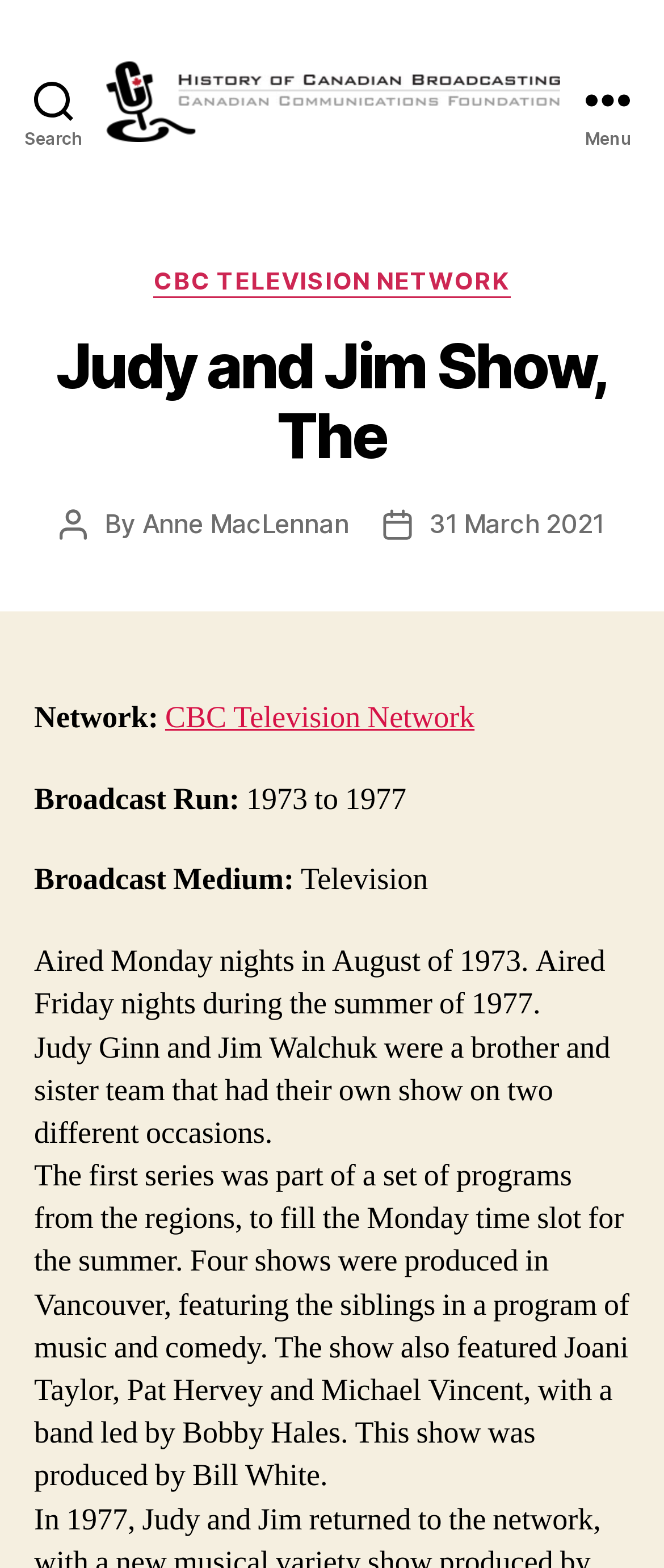Reply to the question with a single word or phrase:
What is the name of the network?

CBC Television Network